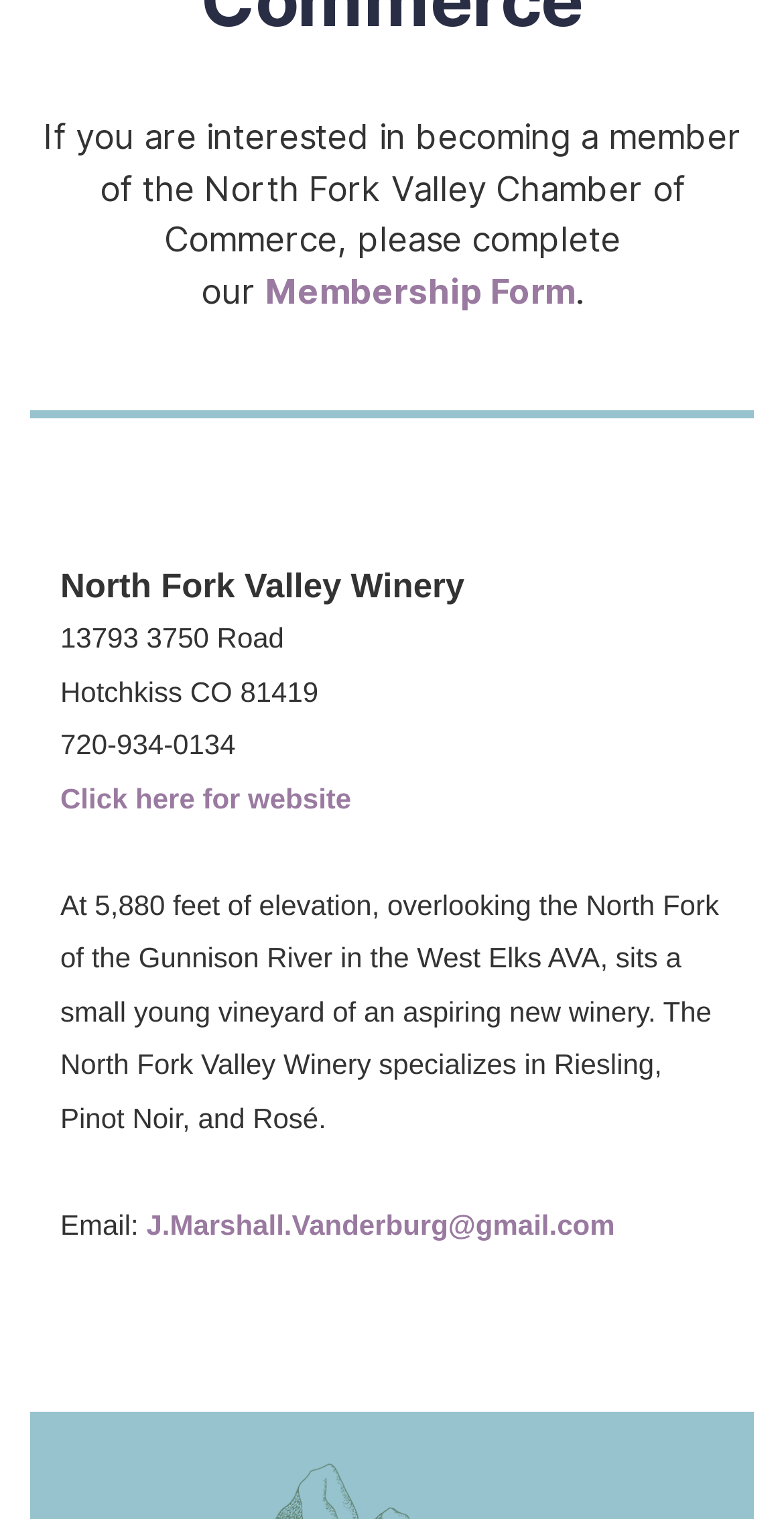What types of wine does the North Fork Valley Winery specialize in?
Use the image to give a comprehensive and detailed response to the question.

I read the description of the North Fork Valley Winery and found that it specializes in three types of wine: Riesling, Pinot Noir, and Rosé.